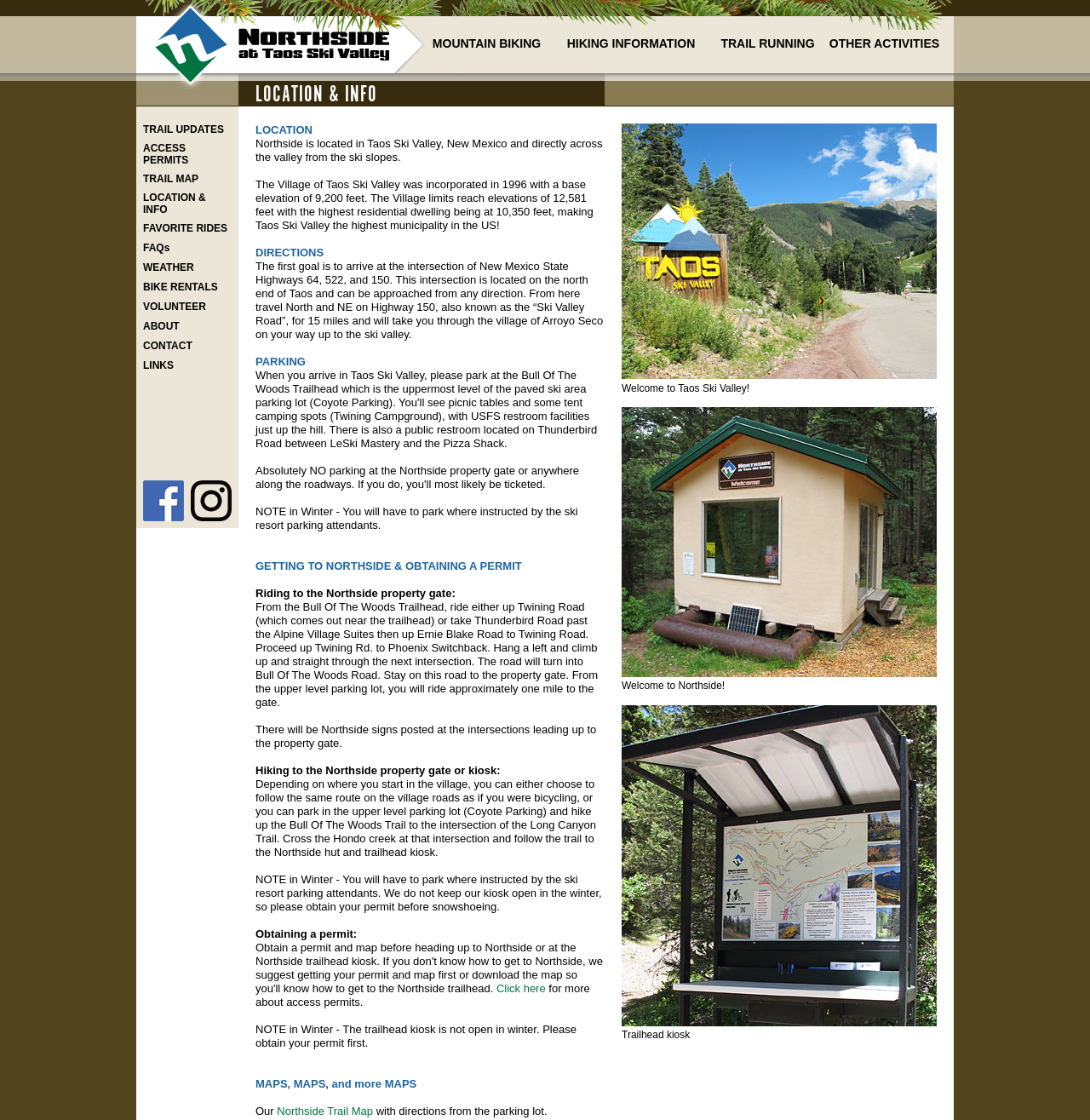Offer an extensive depiction of the webpage and its key elements.

The webpage is about Northside at Taos Ski Valley, New Mexico, which is the highest municipality in the US. At the top of the page, there are five links for different activities: MOUNTAIN BIKING, HIKING INFORMATION, TRAIL RUNNING, and OTHER ACTIVITIES. Below these links, there is a section titled "LOCATION & INFO" with several links to various topics, including TRAIL UPDATES, ACCESS PERMITS, TRAIL MAP, and more.

To the right of these links, there is a section with the title "LOCATION" that provides information about Northside's location in Taos Ski Valley, New Mexico. The text explains that Northside is located directly across the valley from the ski slopes and provides details about the village's elevation and incorporation.

Below the location section, there is a section titled "DIRECTIONS" that provides instructions on how to arrive at the intersection of New Mexico State Highways 64, 522, and 150, and then travel to the ski valley. The section also mentions parking instructions.

Further down the page, there is a section titled "GETTING TO NORTHSIDE & OBTAINING A PERMIT" that provides information on how to ride or hike to the Northside property gate, including directions and notes about parking and permits in the winter.

The page also has a section titled "MAPS, MAPS, and more MAPS" that appears to provide links to various maps, including the Northside Trail Map. Additionally, there are several welcoming messages, including "Welcome to Taos Ski Valley!" and "Welcome to Northside!"